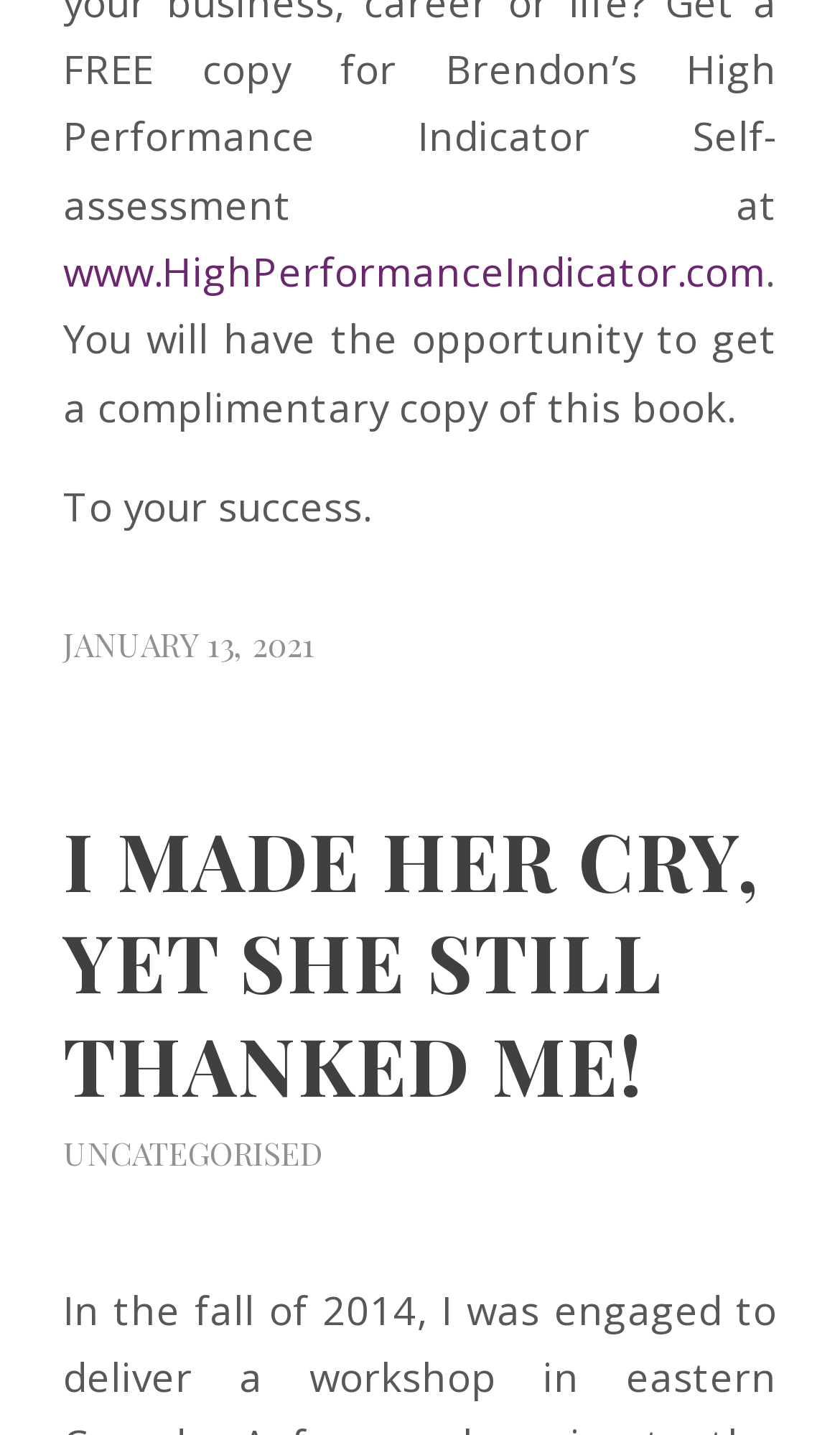What is the date mentioned on the webpage?
Examine the image and give a concise answer in one word or a short phrase.

JANUARY 13, 2021